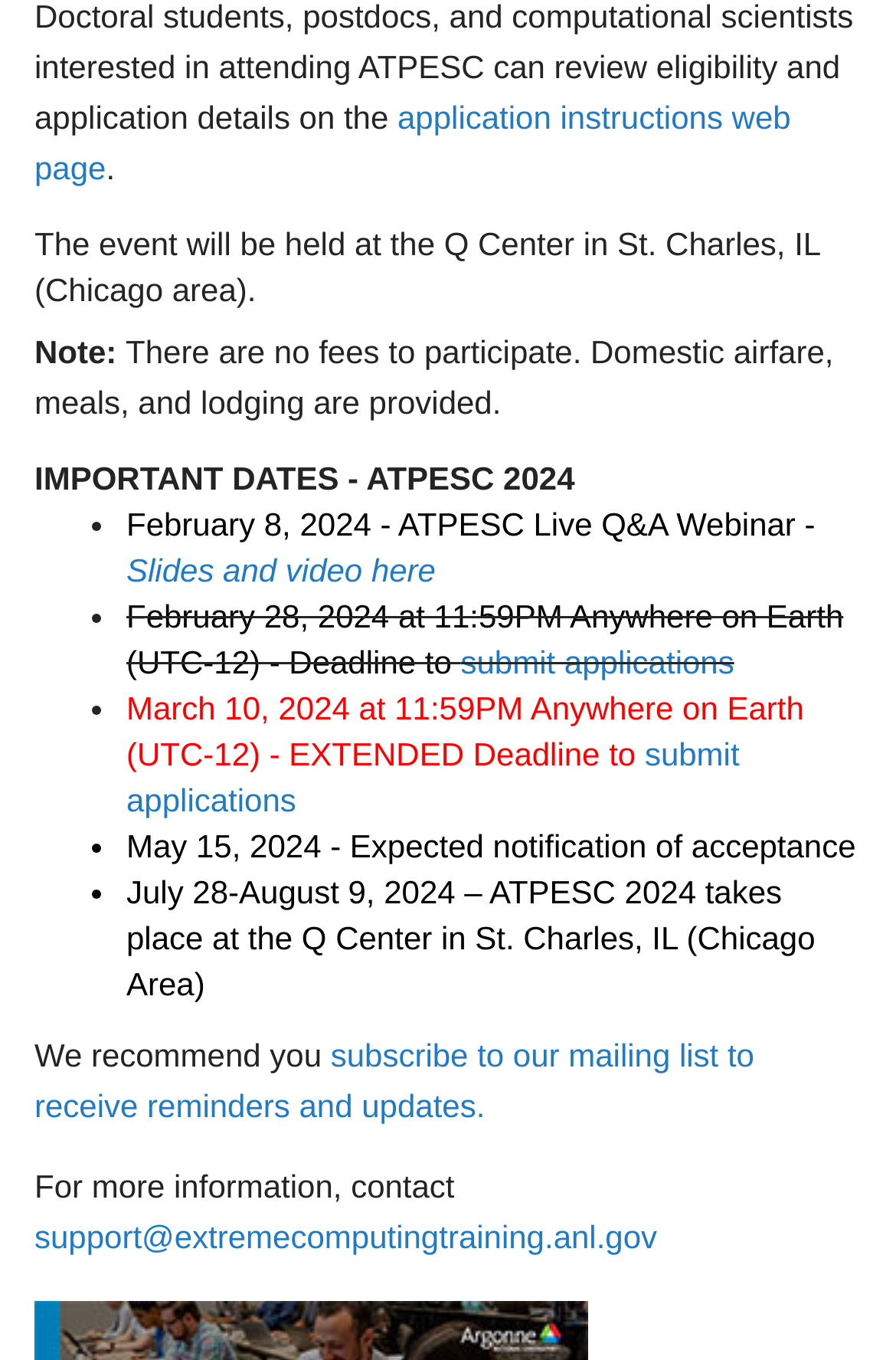Answer the question briefly using a single word or phrase: 
What is the contact email for more information?

support@extremecomputingtraining.anl.gov